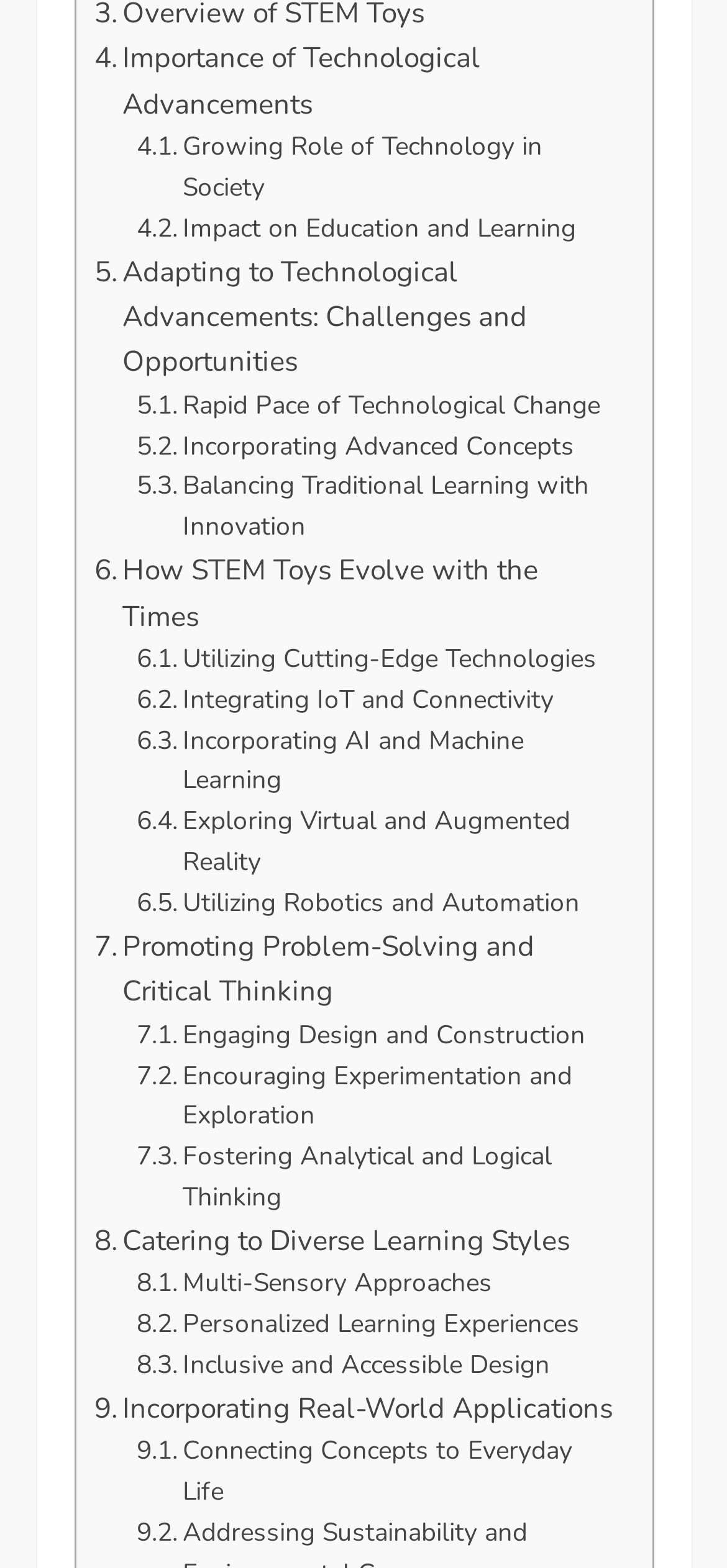What is the vertical position of the link 'Incorporating AI and Machine Learning'?
Please use the image to provide a one-word or short phrase answer.

Middle